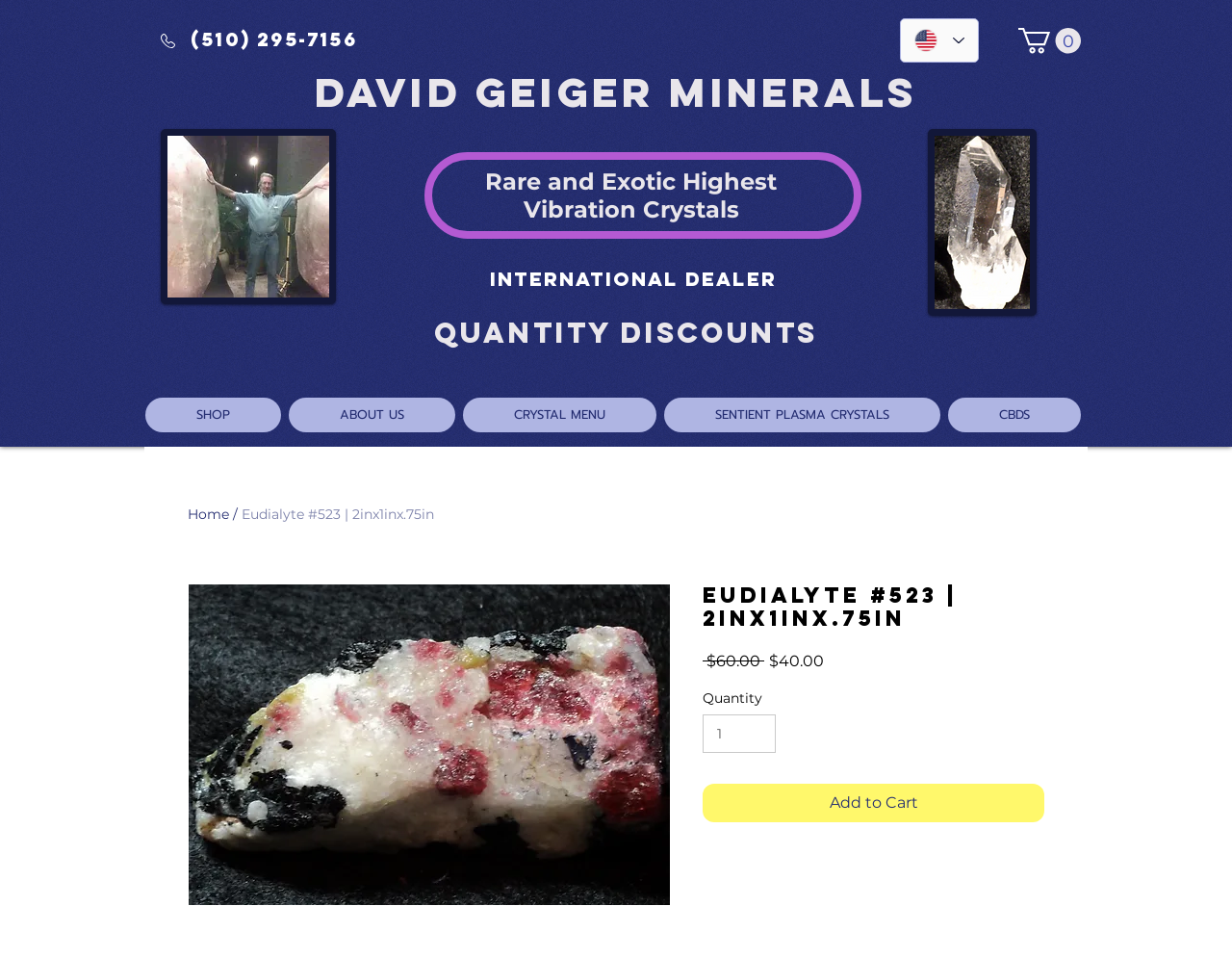What is the sale price of the crystal?
Kindly give a detailed and elaborate answer to the question.

The sale price of the crystal can be found in the StaticText '$40.00' which is below the Regular Price and above the Quantity section.